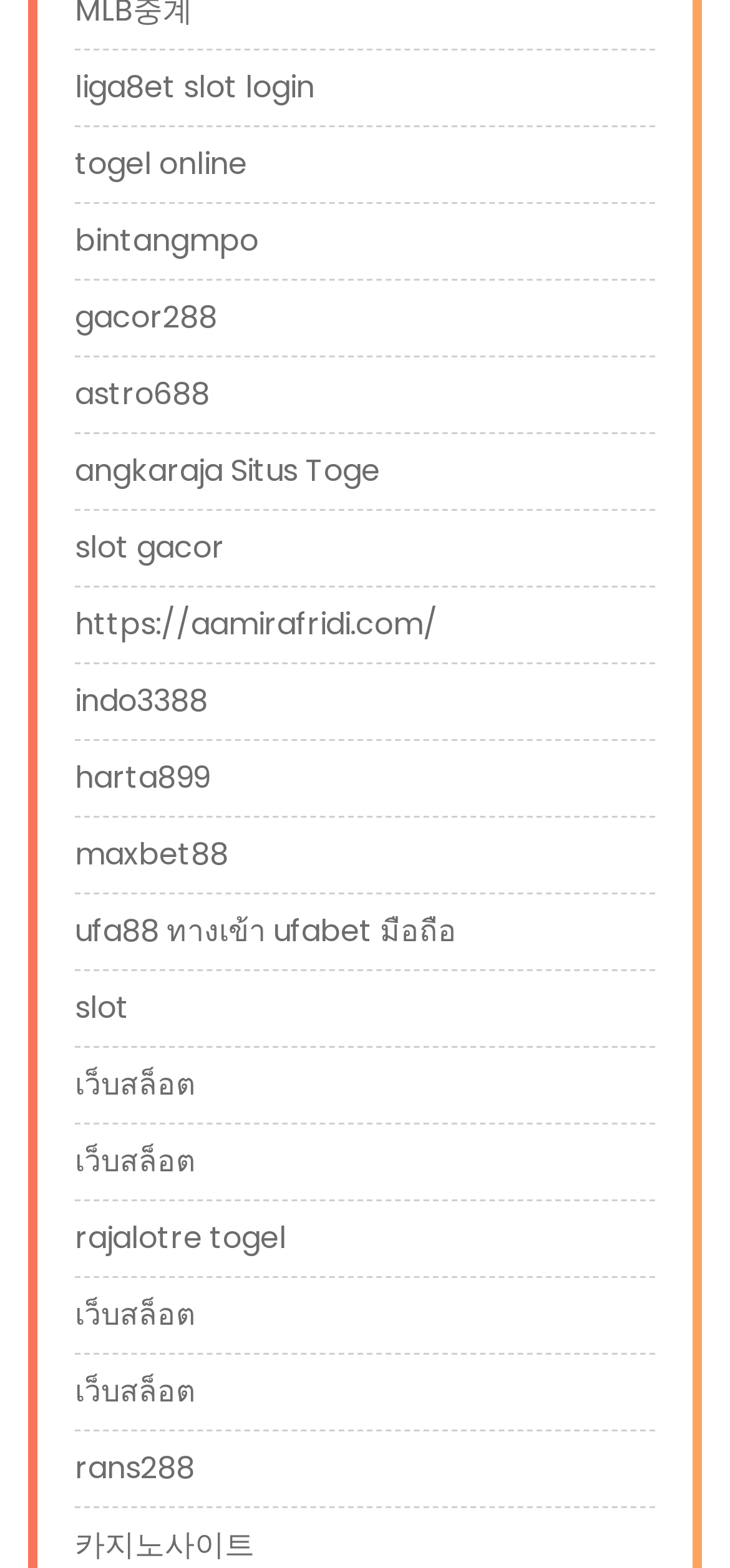Answer the question with a single word or phrase: 
What type of games are featured on this website?

Slot and Togel